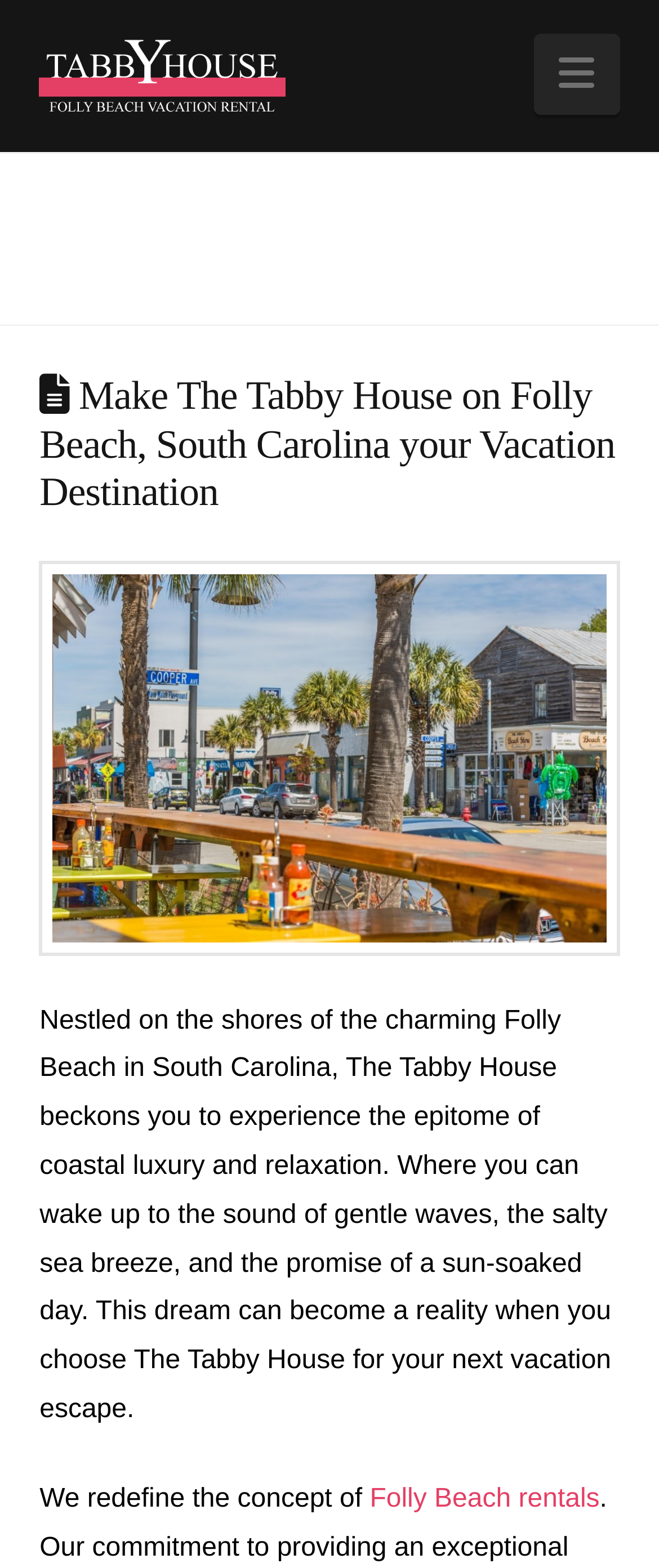Please determine the bounding box coordinates for the UI element described here. Use the format (top-left x, top-left y, bottom-right x, bottom-right y) with values bounded between 0 and 1: Navigation

[0.809, 0.022, 0.94, 0.073]